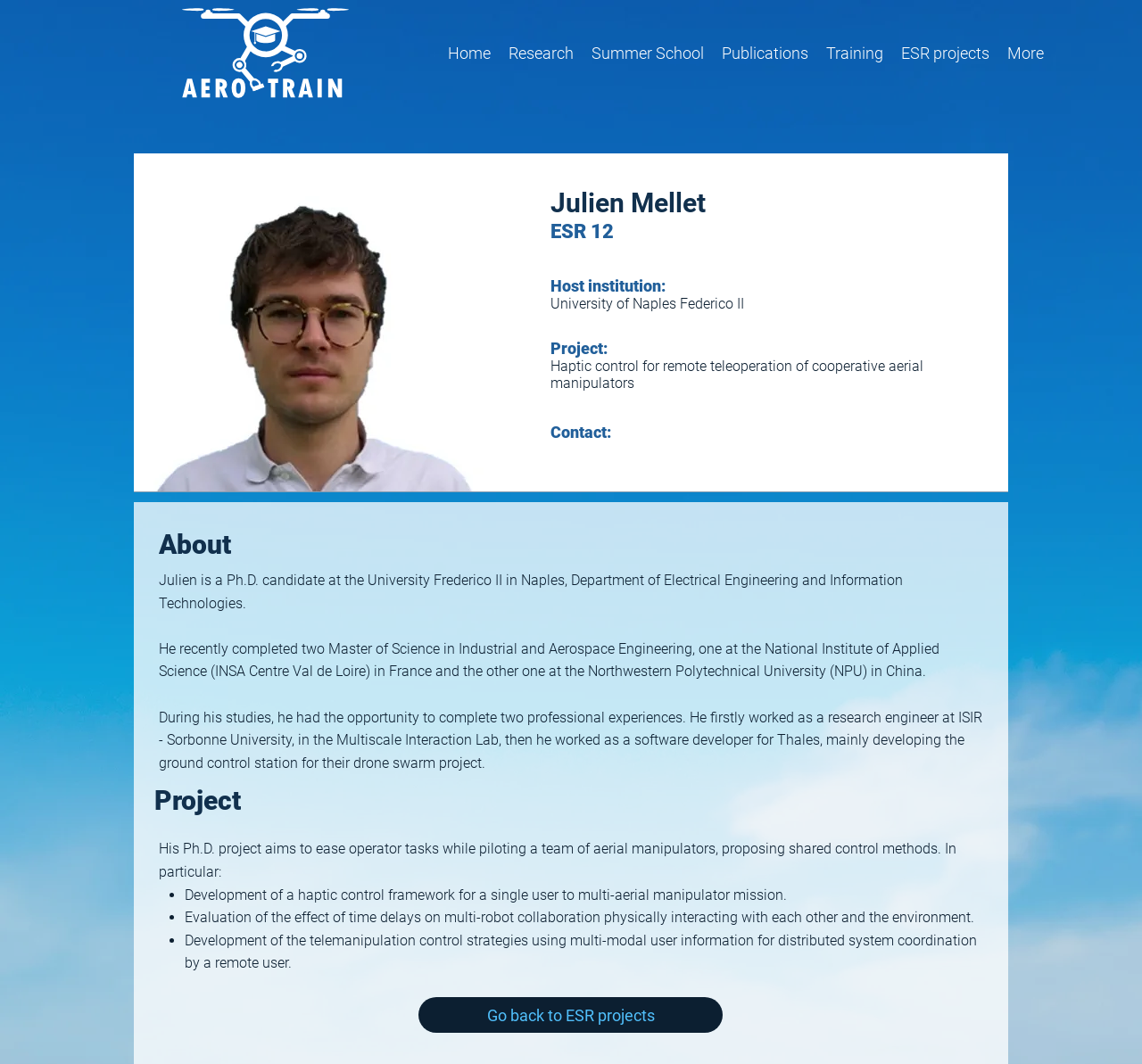Identify the bounding box for the described UI element: "2024 Selected Films".

None